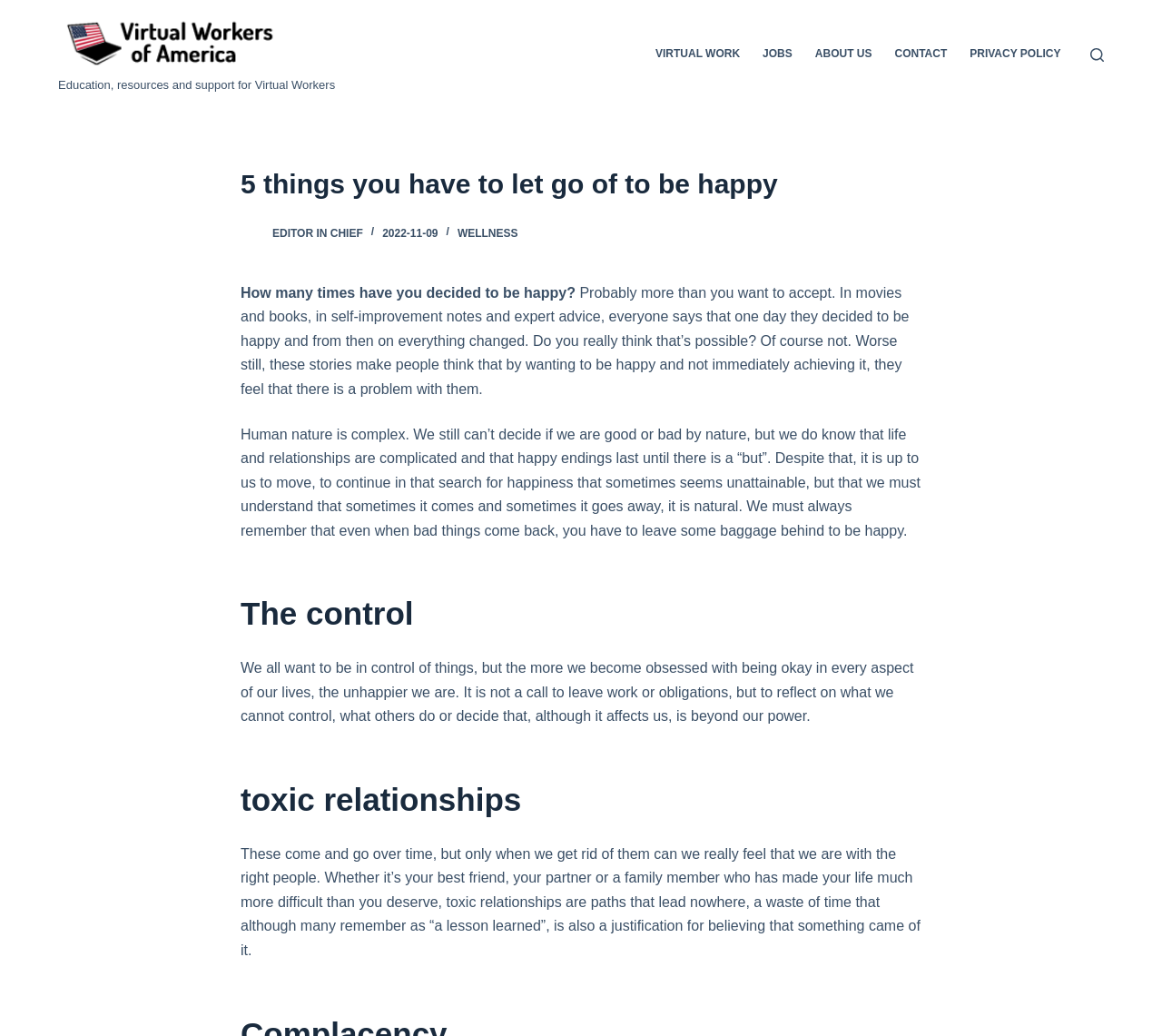Identify the bounding box coordinates for the UI element described as: "parent_node: EDITOR IN CHIEF". The coordinates should be provided as four floats between 0 and 1: [left, top, right, bottom].

[0.207, 0.214, 0.227, 0.236]